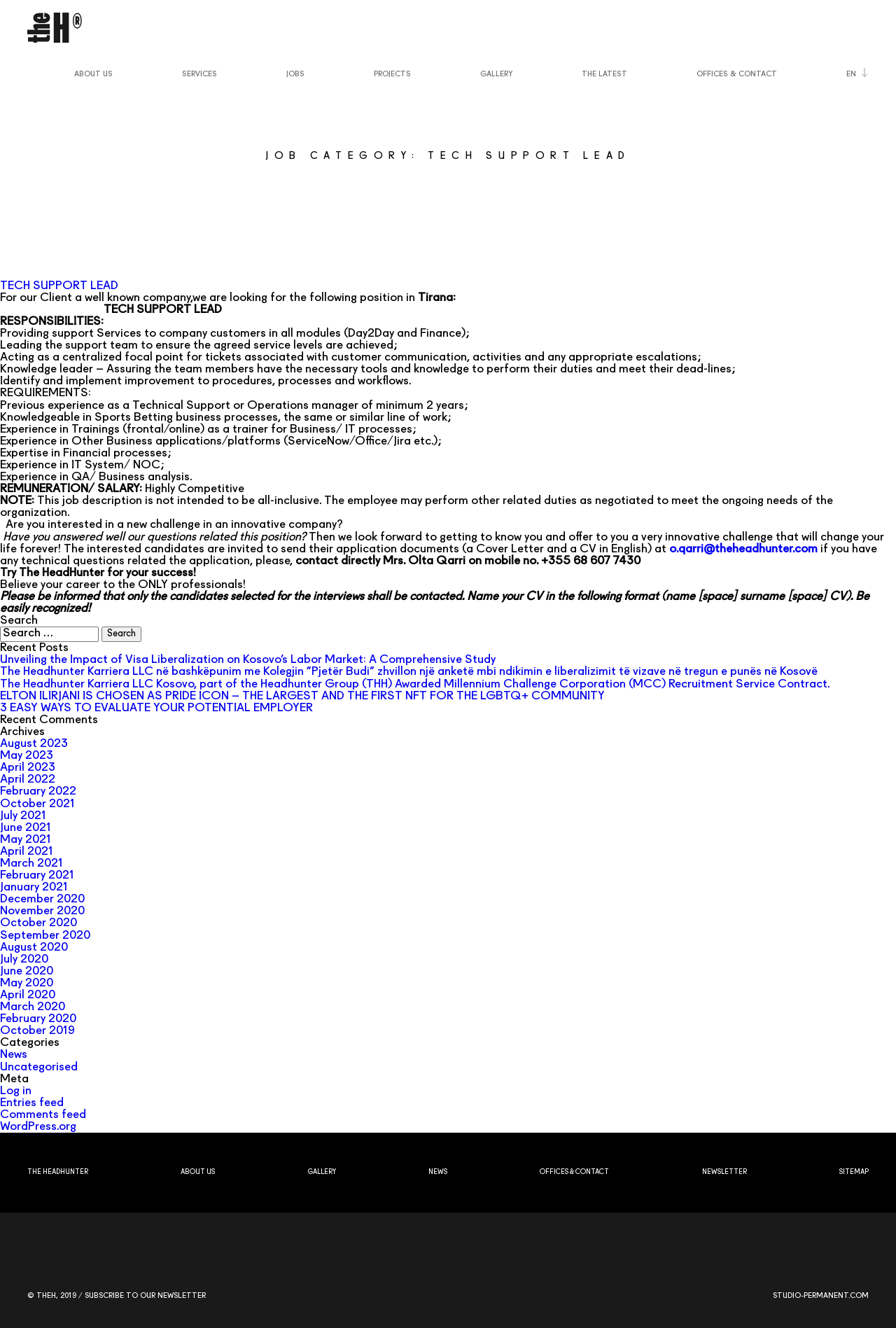Locate the bounding box coordinates of the area to click to fulfill this instruction: "View recent posts". The bounding box should be presented as four float numbers between 0 and 1, in the order [left, top, right, bottom].

[0.0, 0.493, 0.553, 0.502]